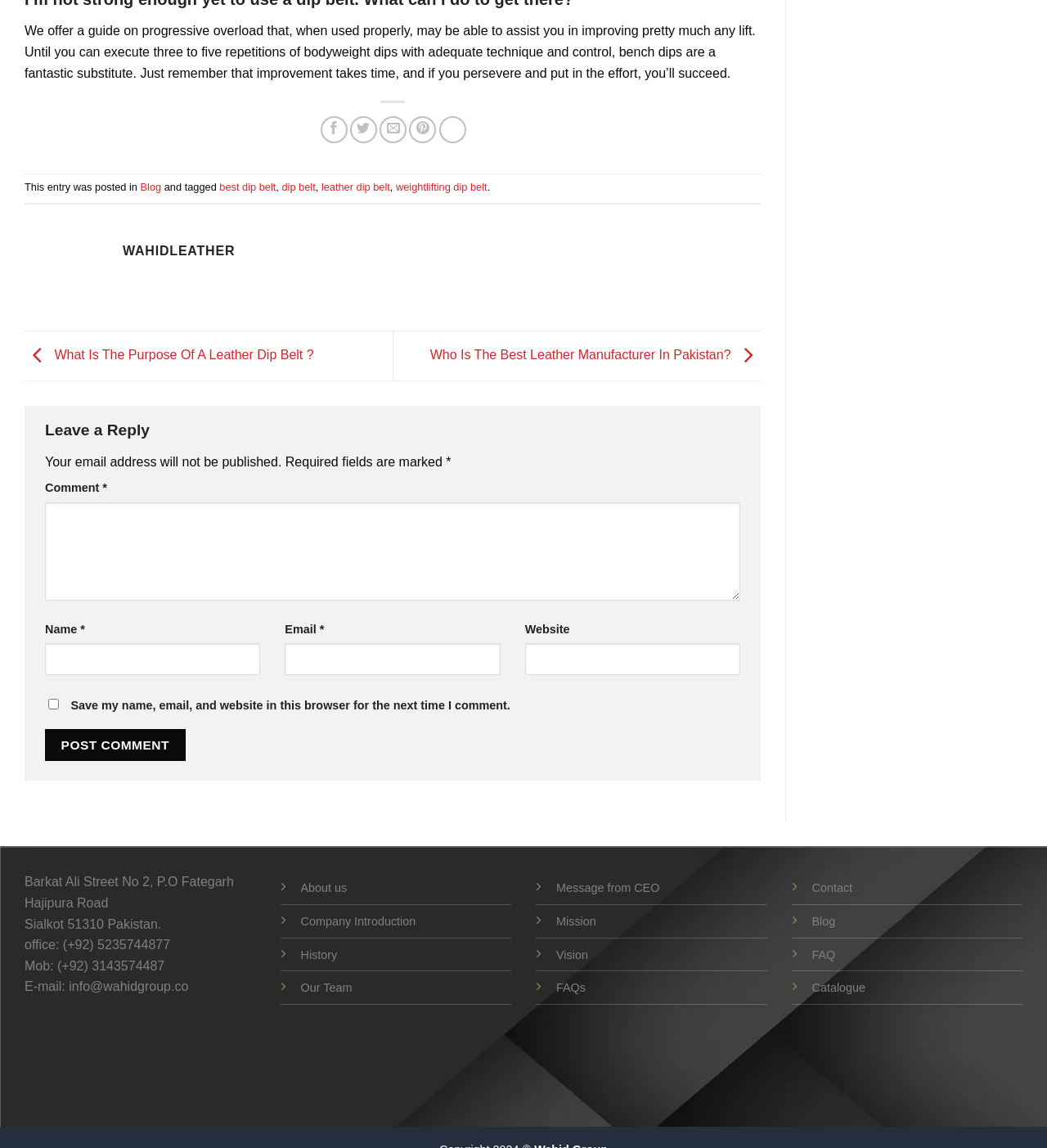Find the bounding box coordinates of the element I should click to carry out the following instruction: "Explore the 'sport' section".

None